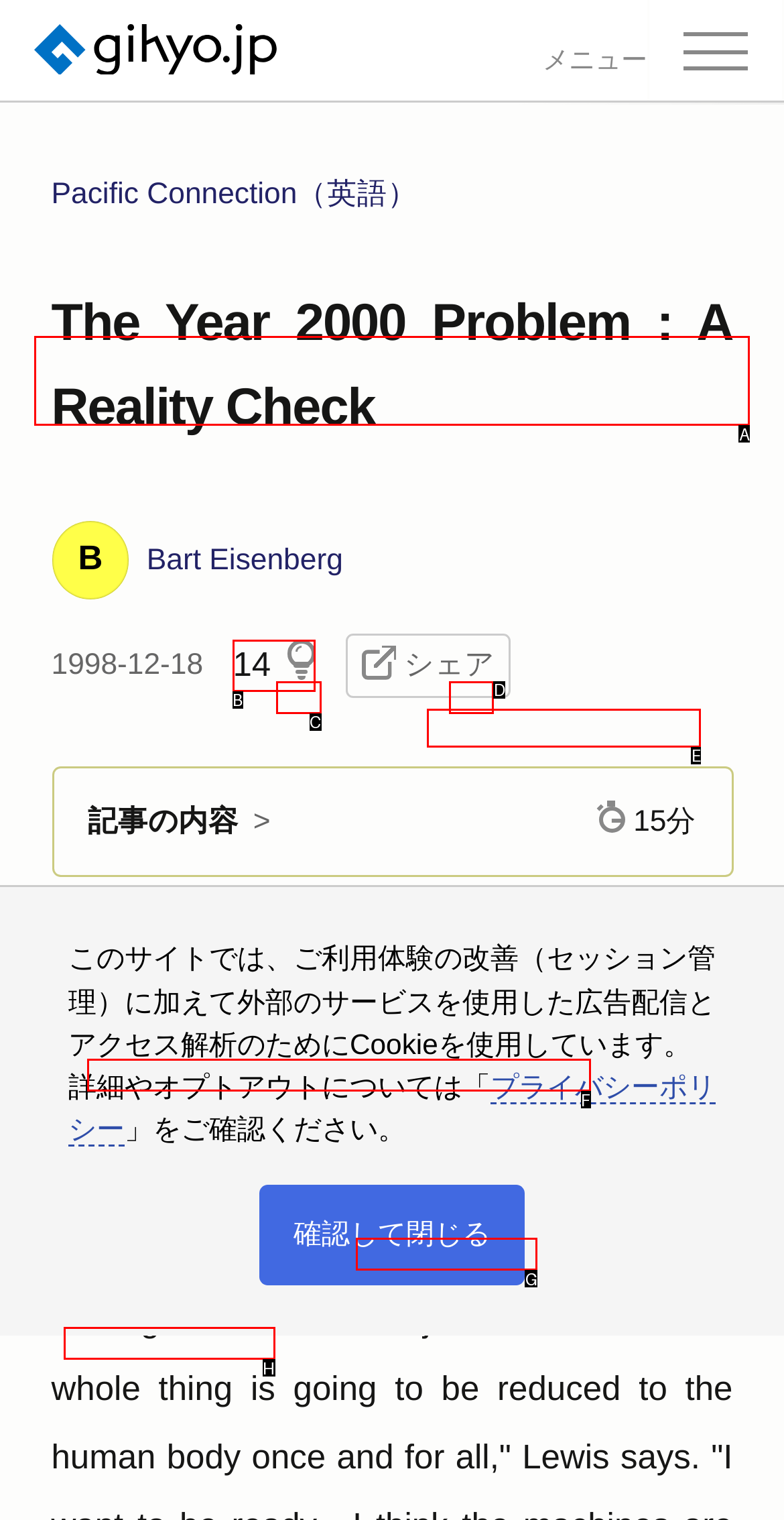Point out the UI element to be clicked for this instruction: Search for something. Provide the answer as the letter of the chosen element.

A